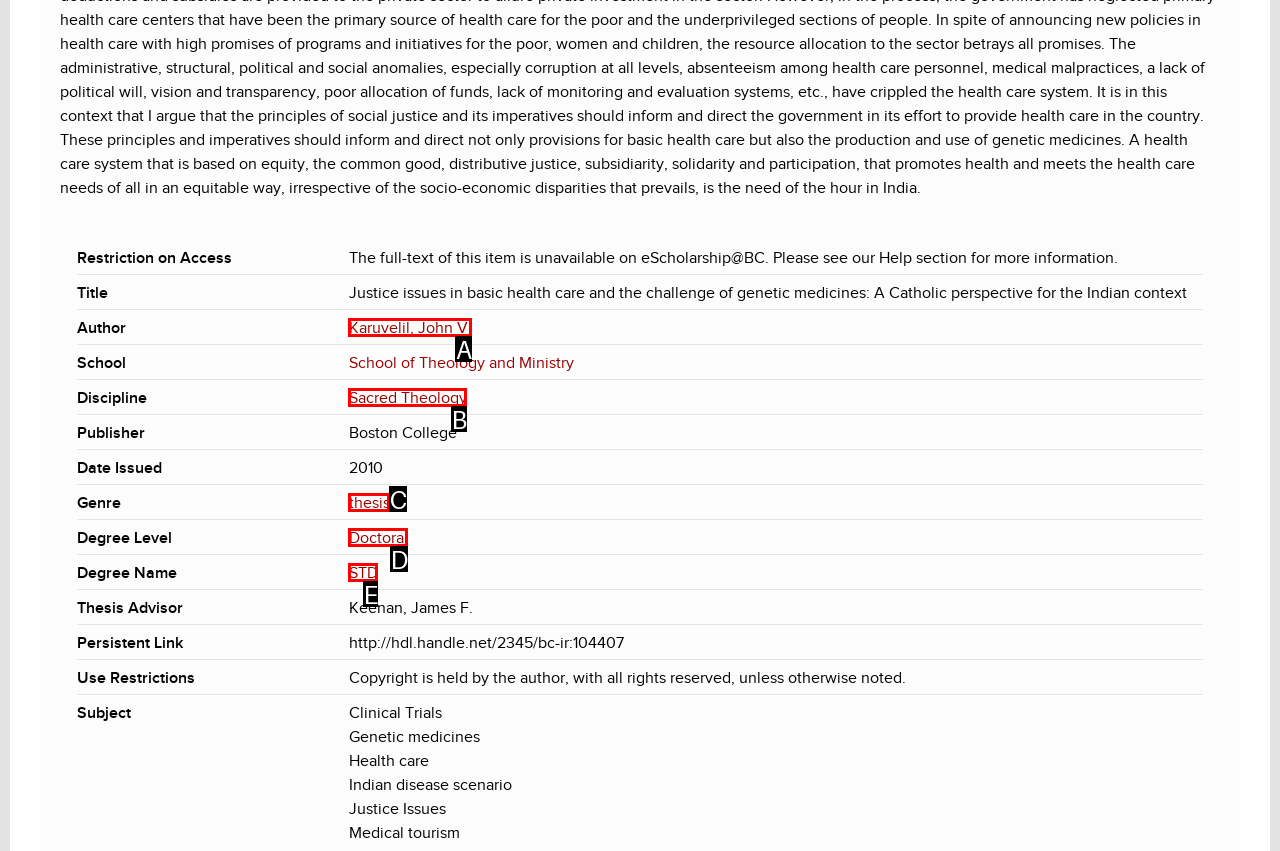Refer to the element description: Sacred Theology and identify the matching HTML element. State your answer with the appropriate letter.

B